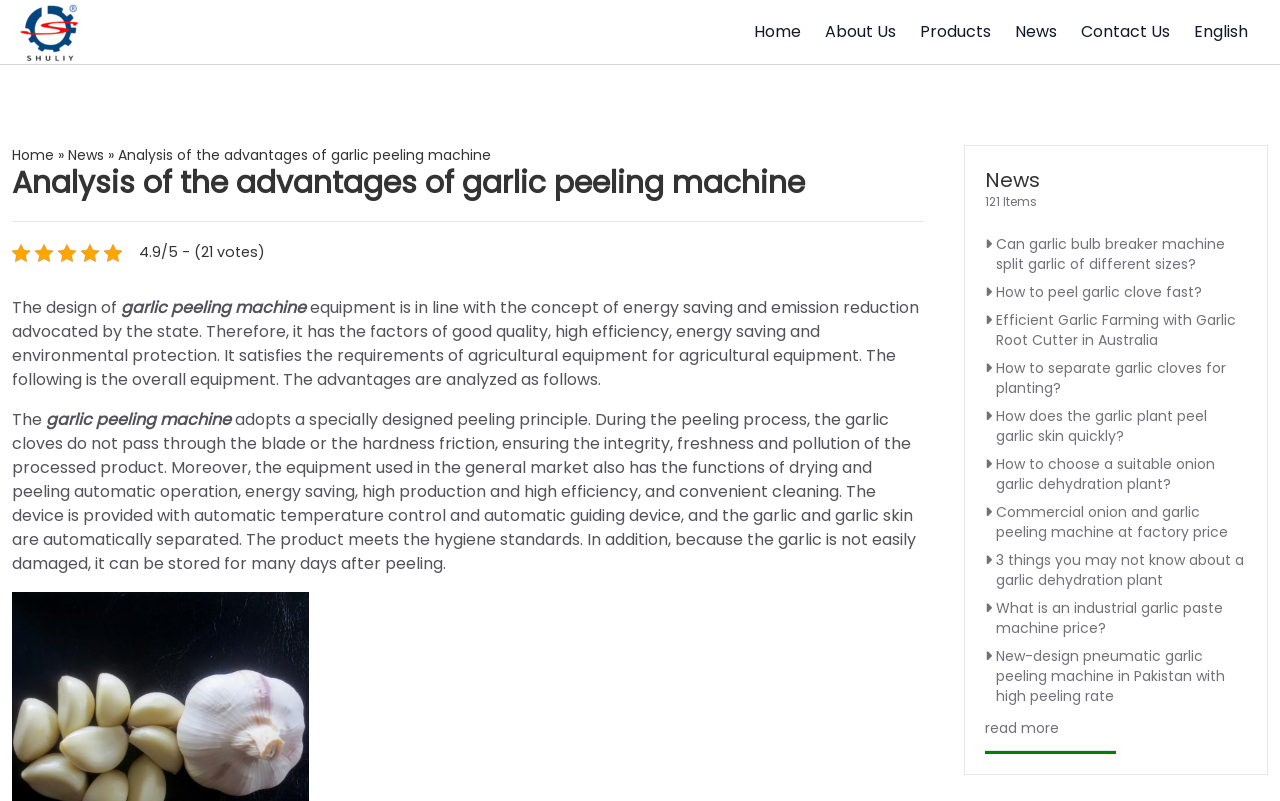Please identify the bounding box coordinates of the area that needs to be clicked to fulfill the following instruction: "Click the 'About Us' link."

[0.635, 0.0, 0.709, 0.08]